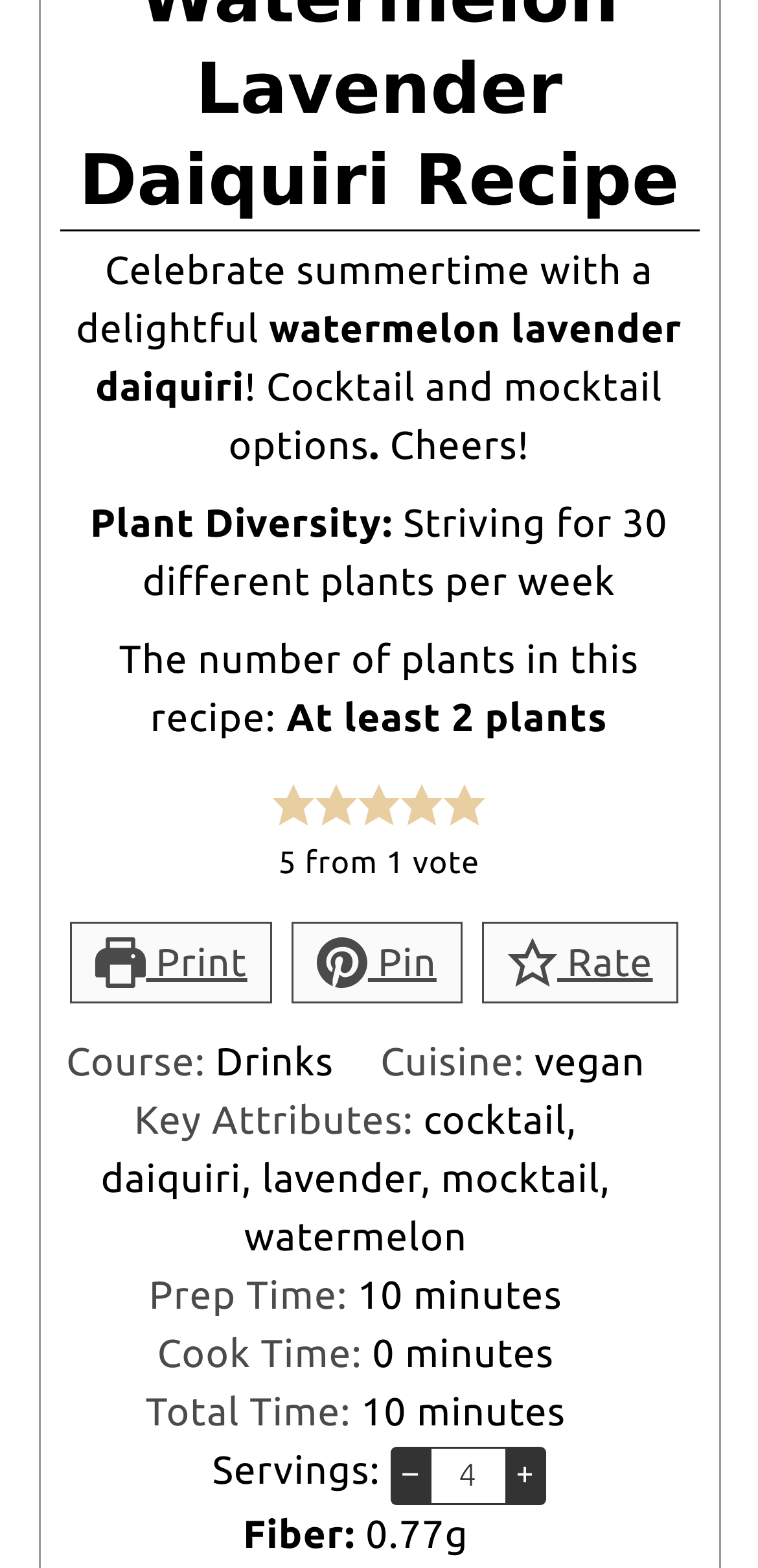What is the total time required to prepare this recipe?
Please use the image to deliver a detailed and complete answer.

The total time required to prepare this recipe can be found in the static text elements with IDs 1227 and 1390, which read '10' and 'minutes' respectively. These elements are located in the 'Total Time' section of the webpage.